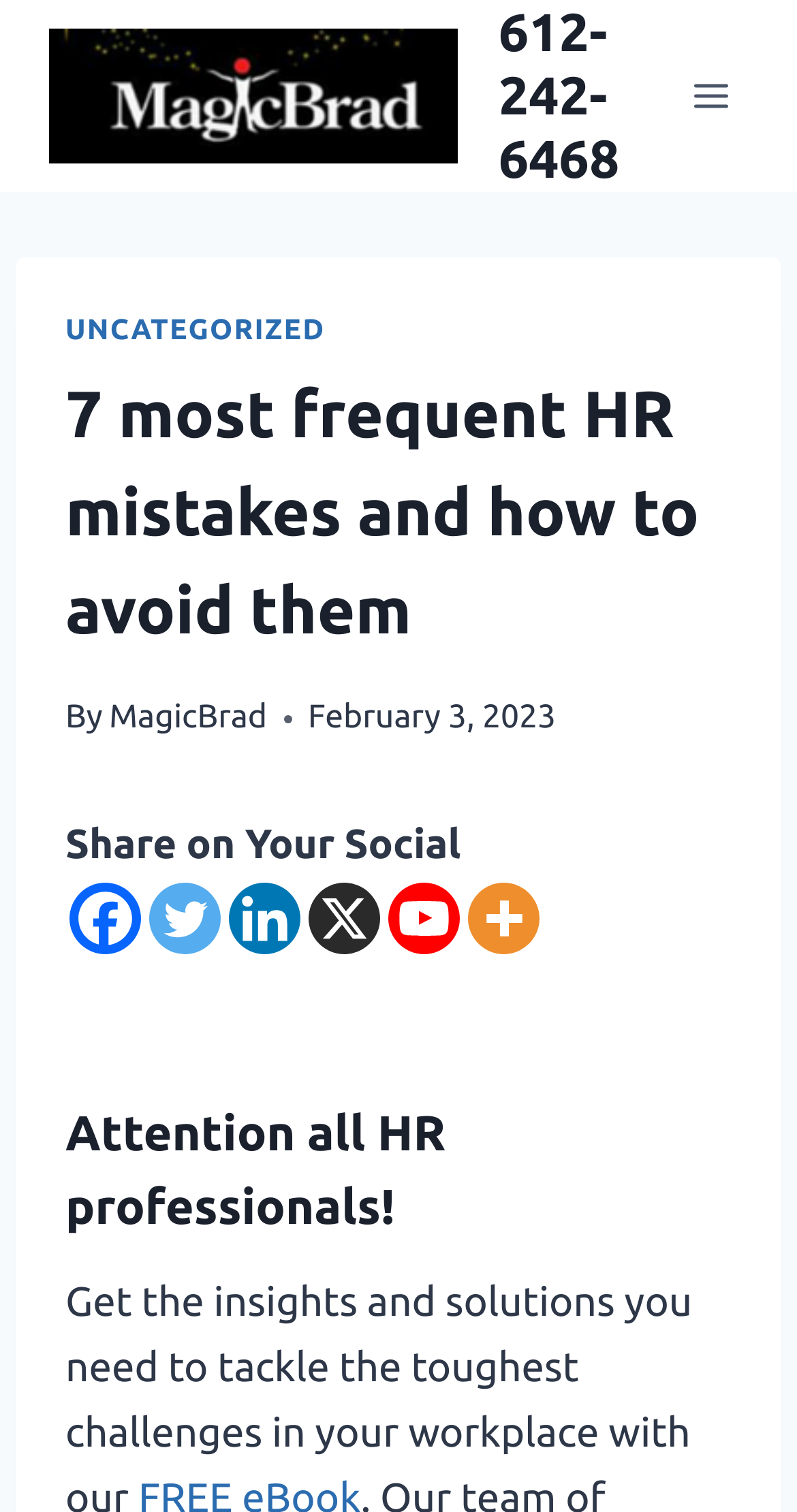Please look at the image and answer the question with a detailed explanation: What is the category of the article?

I looked for the category of the article and found it in the link 'UNCATEGORIZED'. Therefore, the category of the article is UNCATEGORIZED.